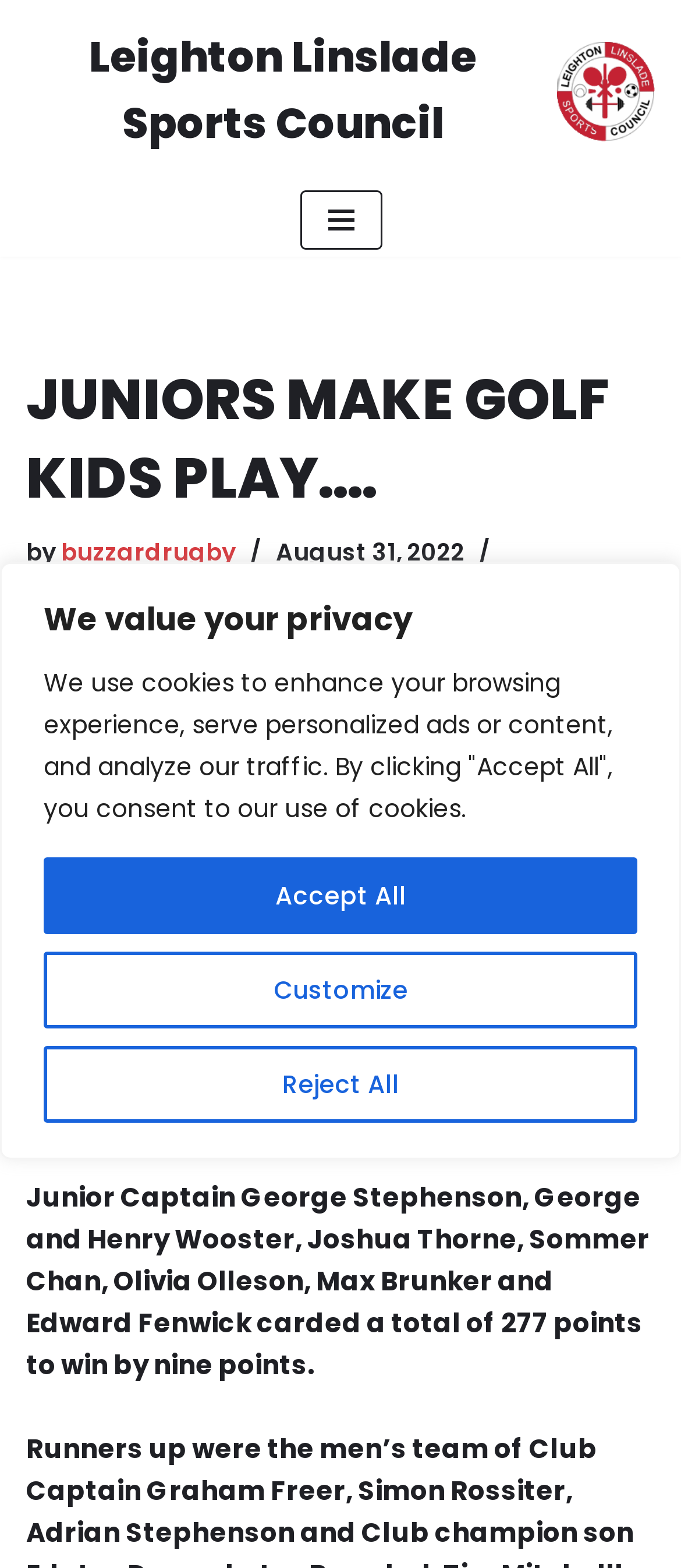Provide a thorough description of this webpage.

The webpage is about a news article from Leighton Linslade Sports Council, specifically about junior golfers from Leighton Buzzard golf club winning the Kingston Cup. 

At the top of the page, there is a privacy notice with three buttons: "Customize", "Reject All", and "Accept All". Below this notice, there is a "Skip to content" link. 

The main content area has a heading with the title "JUNIORS MAKE GOLF KIDS PLAY…." followed by the author's name "buzzardrugby" and the date "August 31, 2022". 

There are two navigation links, "Front Page" and "News", positioned above the main article. The article itself is divided into three paragraphs. The first paragraph describes how the junior golfers won the Kingston Cup. The second paragraph is empty, and the third paragraph lists the names of the junior golfers who participated in the competition.